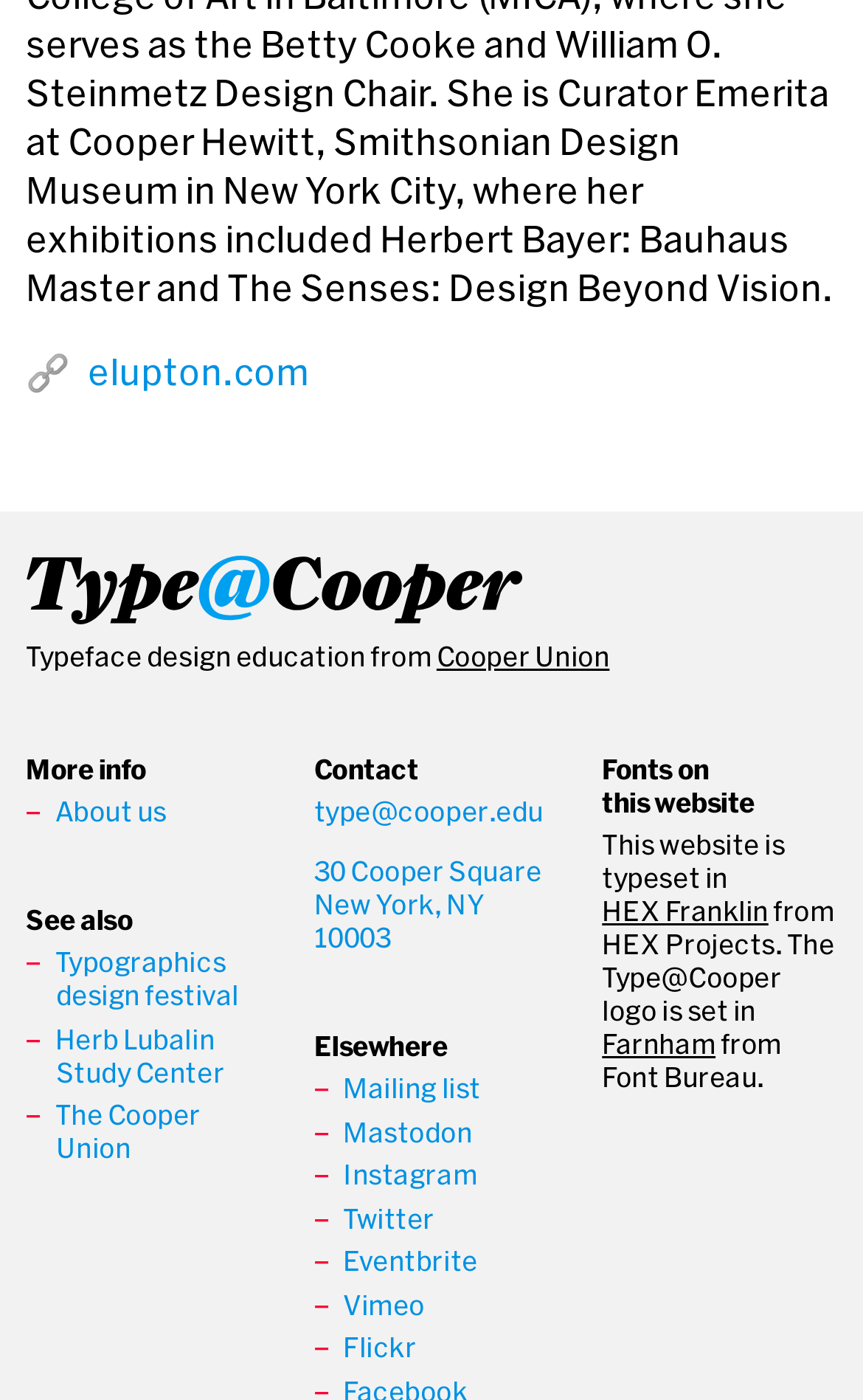Given the element description: "The Cooper Union", predict the bounding box coordinates of this UI element. The coordinates must be four float numbers between 0 and 1, given as [left, top, right, bottom].

[0.064, 0.786, 0.233, 0.831]